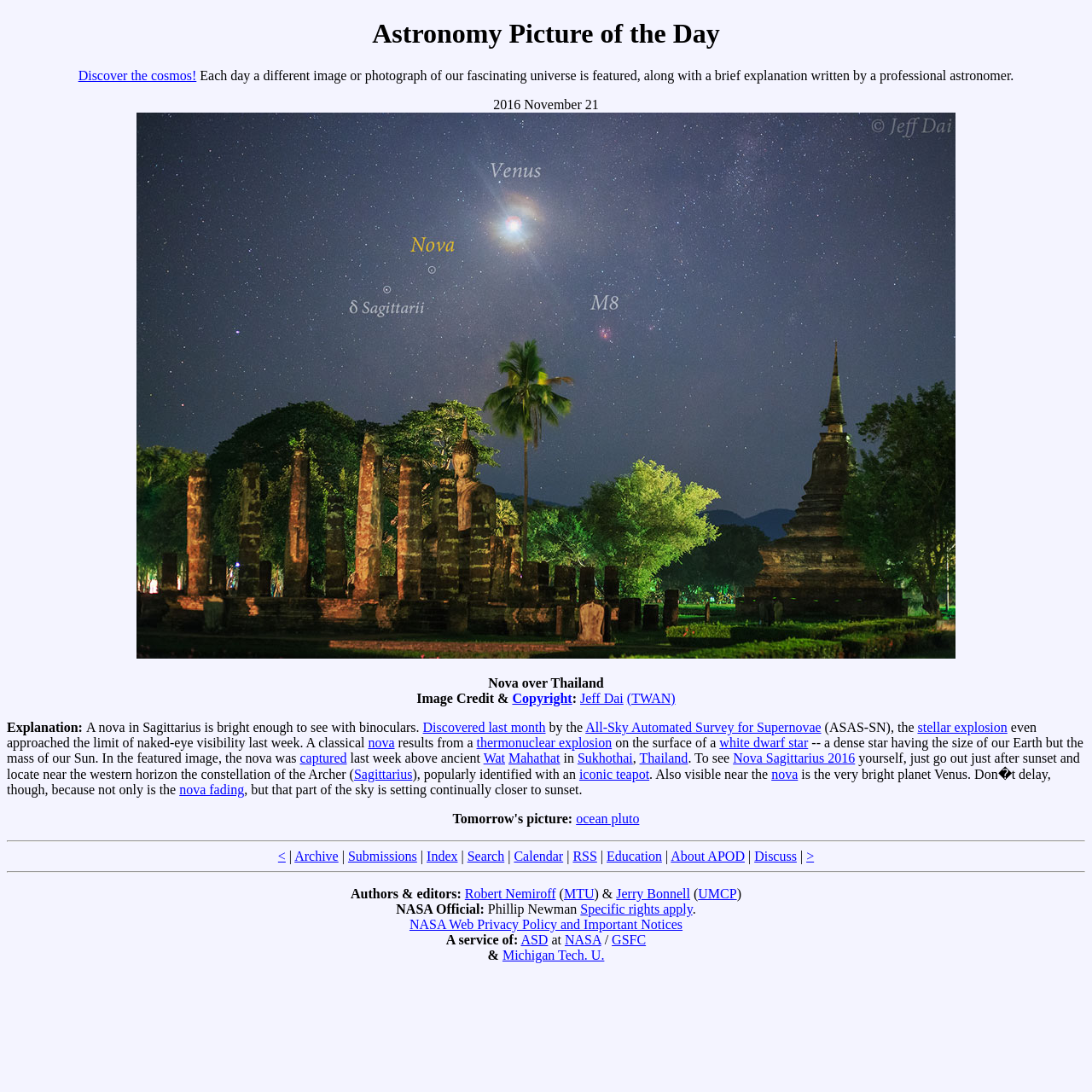Identify the headline of the webpage and generate its text content.

Astronomy Picture of the Day